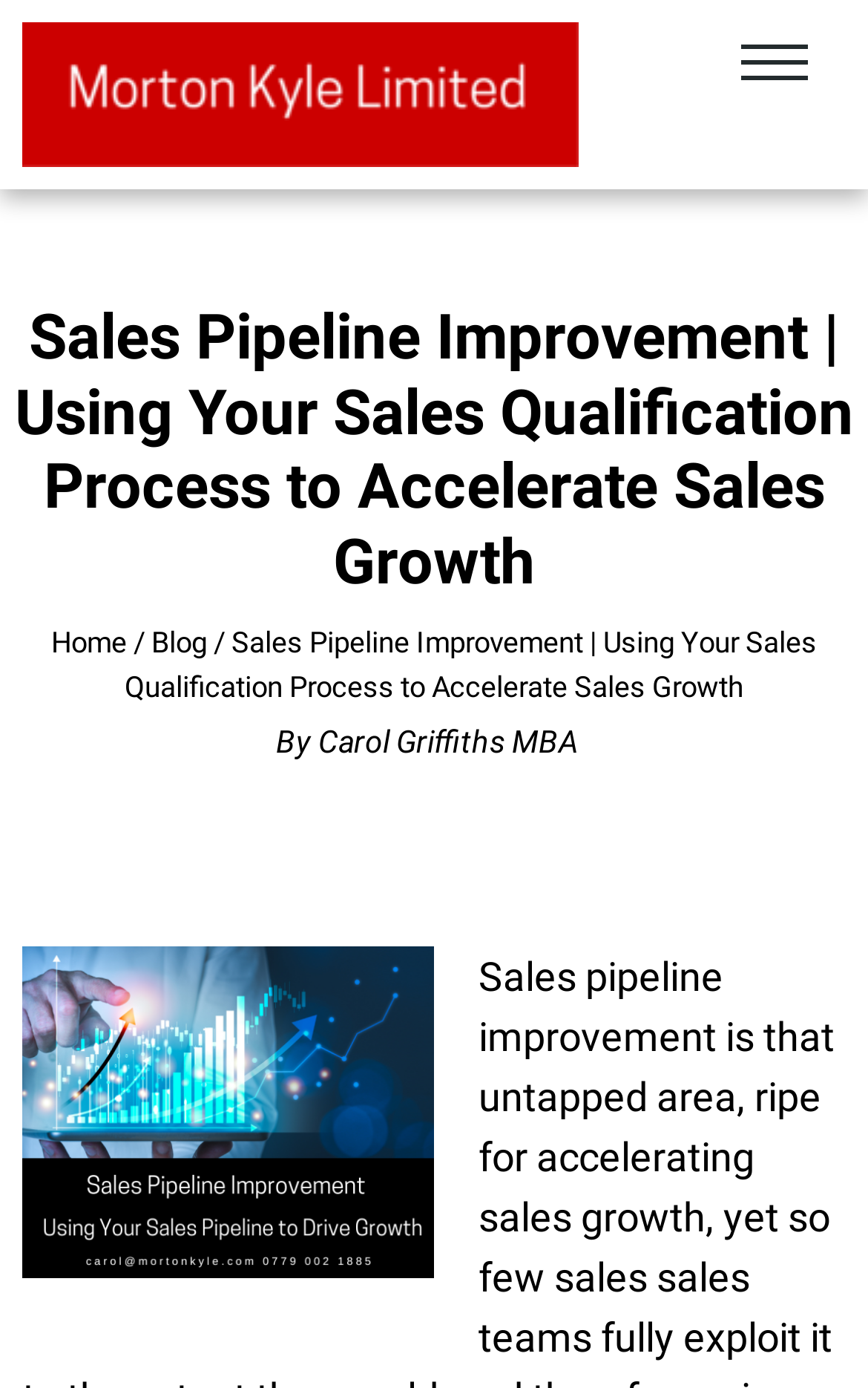Identify and provide the text of the main header on the webpage.

Sales Pipeline Improvement | Using Your Sales Qualification Process to Accelerate Sales Growth